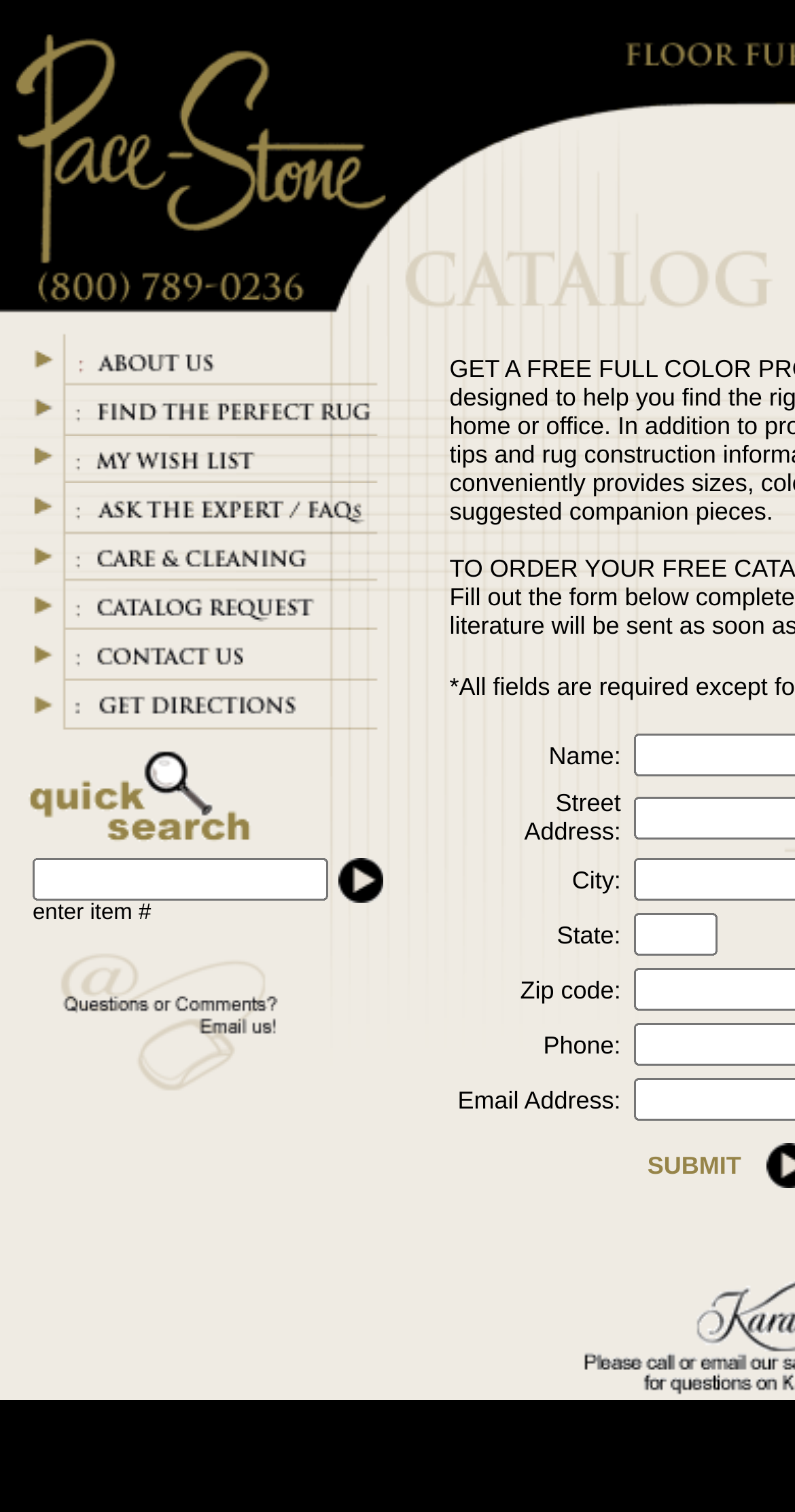What type of rugs are featured on this webpage?
Using the information from the image, give a concise answer in one word or a short phrase.

Various types